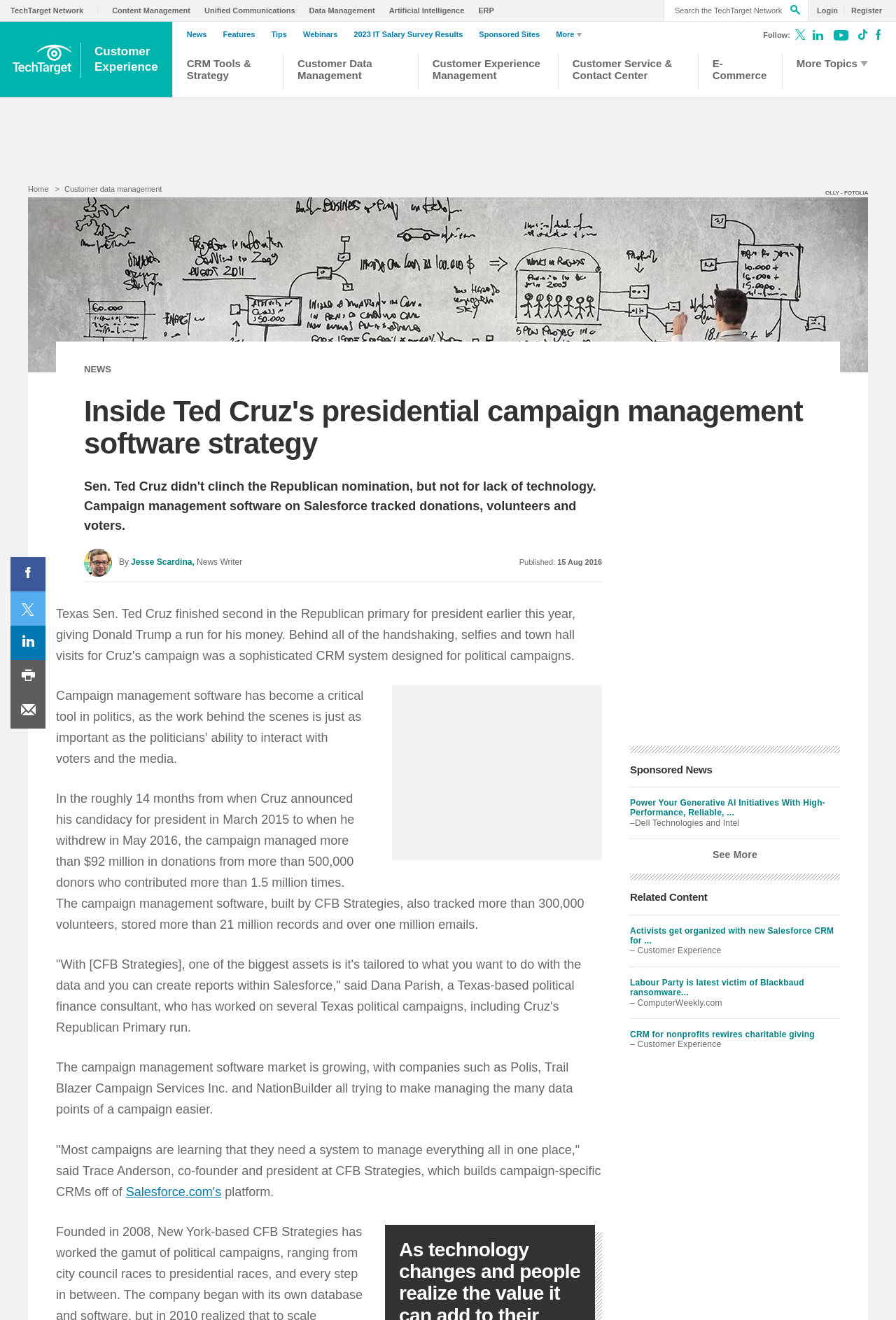Extract the primary headline from the webpage and present its text.

Inside Ted Cruz's presidential campaign management software strategy